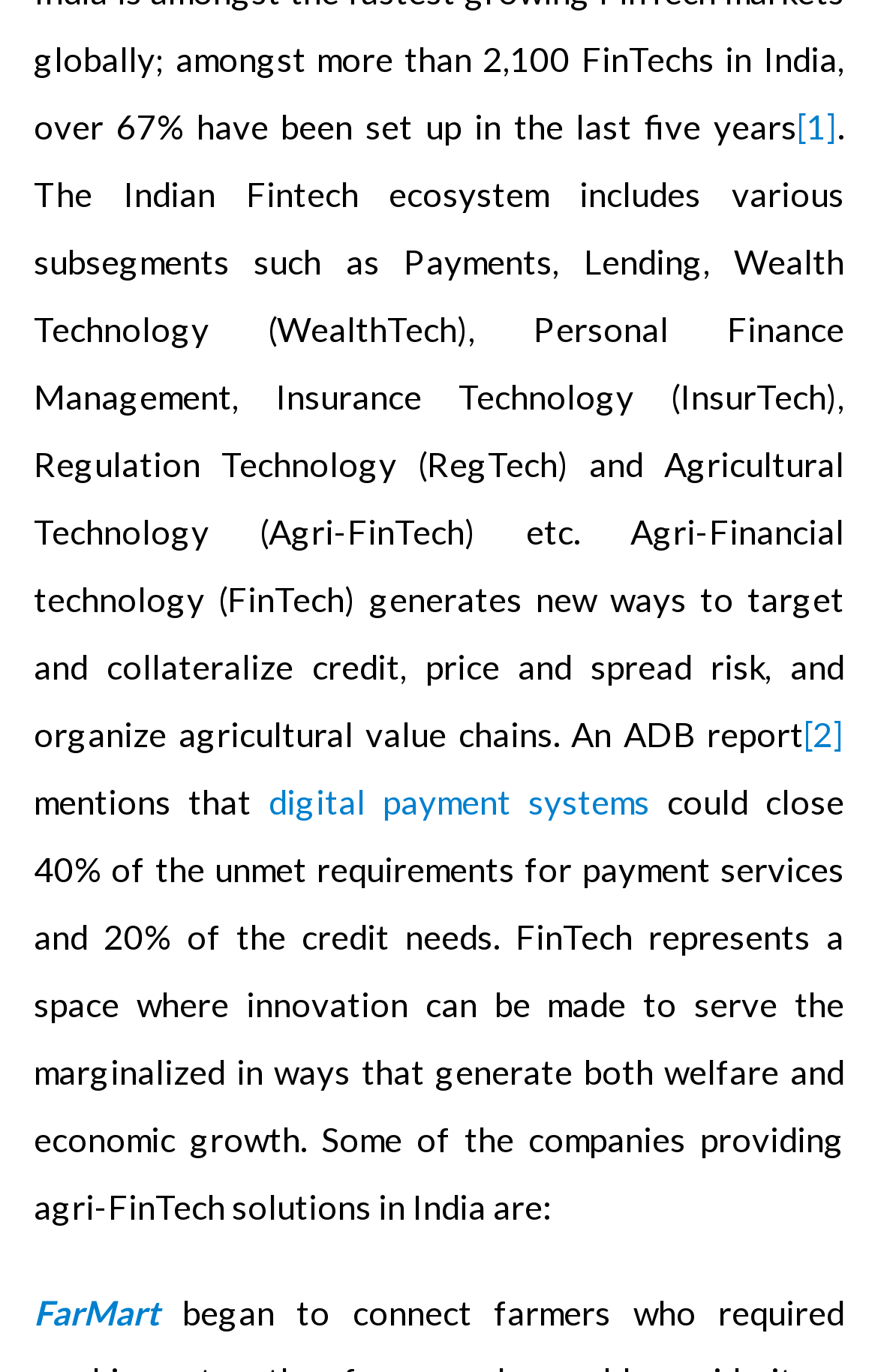Please find the bounding box for the UI component described as follows: "digital payment systems".

[0.306, 0.569, 0.74, 0.599]